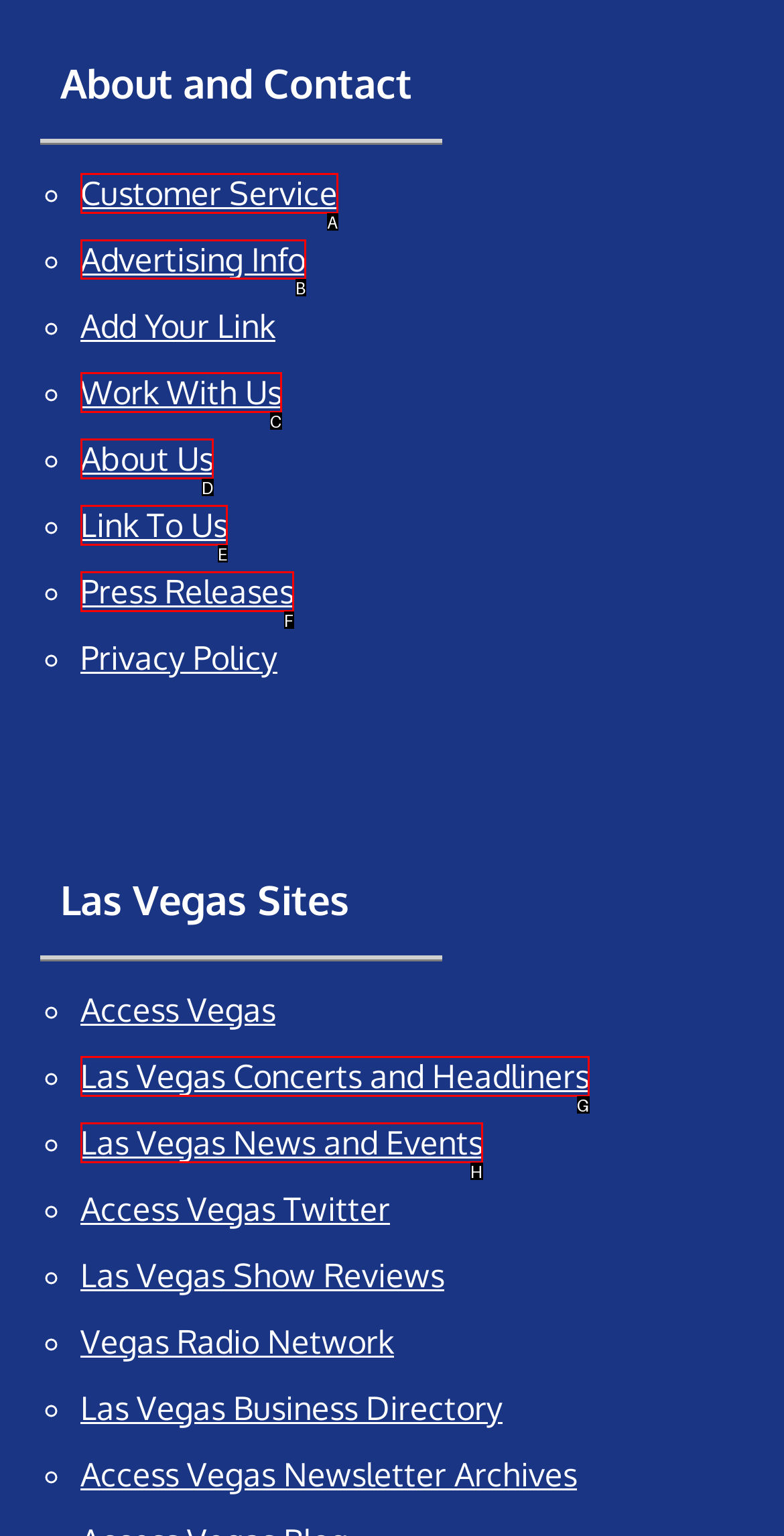For the task: Get advertising information, tell me the letter of the option you should click. Answer with the letter alone.

B